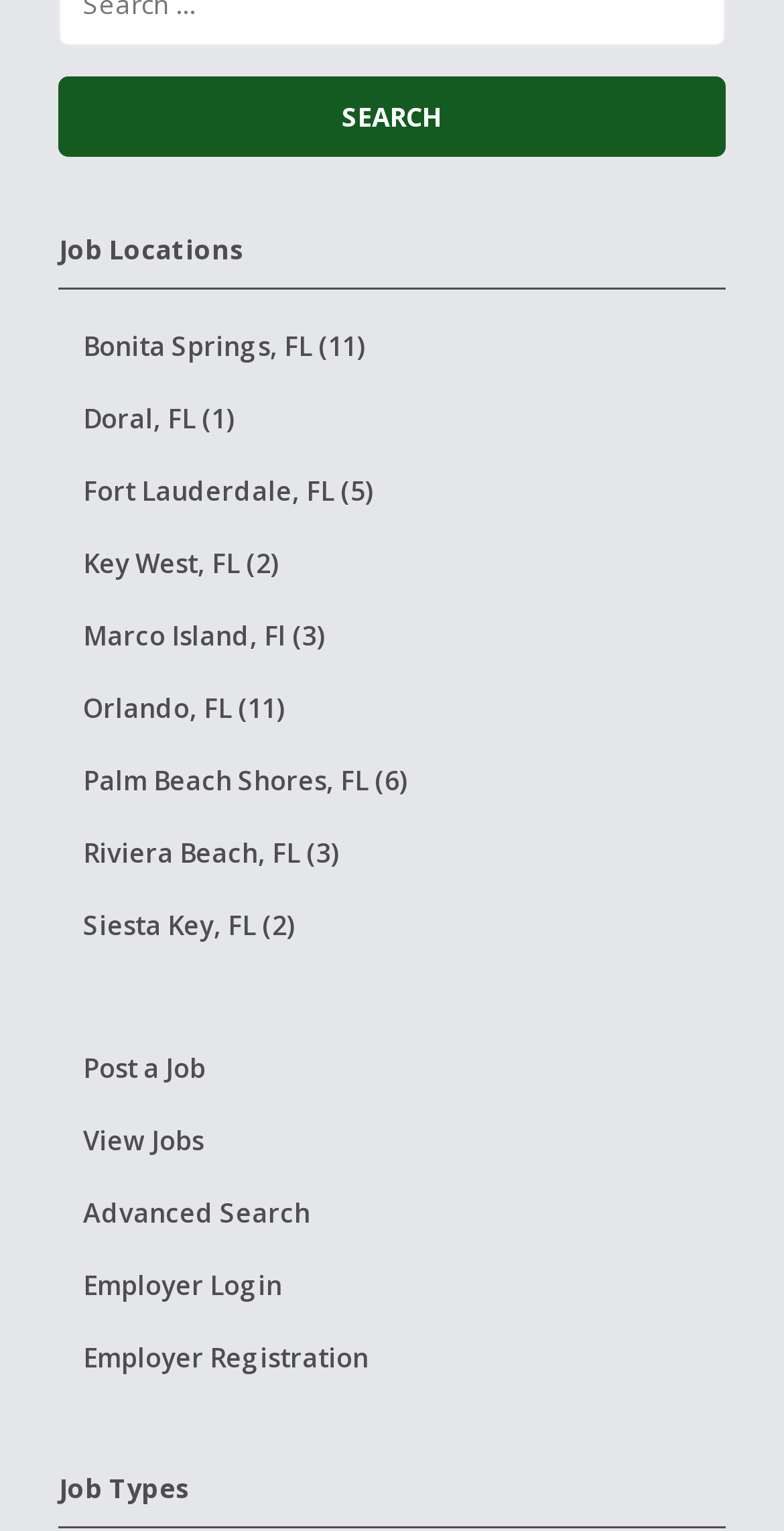Determine the bounding box coordinates of the clickable element necessary to fulfill the instruction: "Post a new job". Provide the coordinates as four float numbers within the 0 to 1 range, i.e., [left, top, right, bottom].

[0.075, 0.675, 0.925, 0.722]